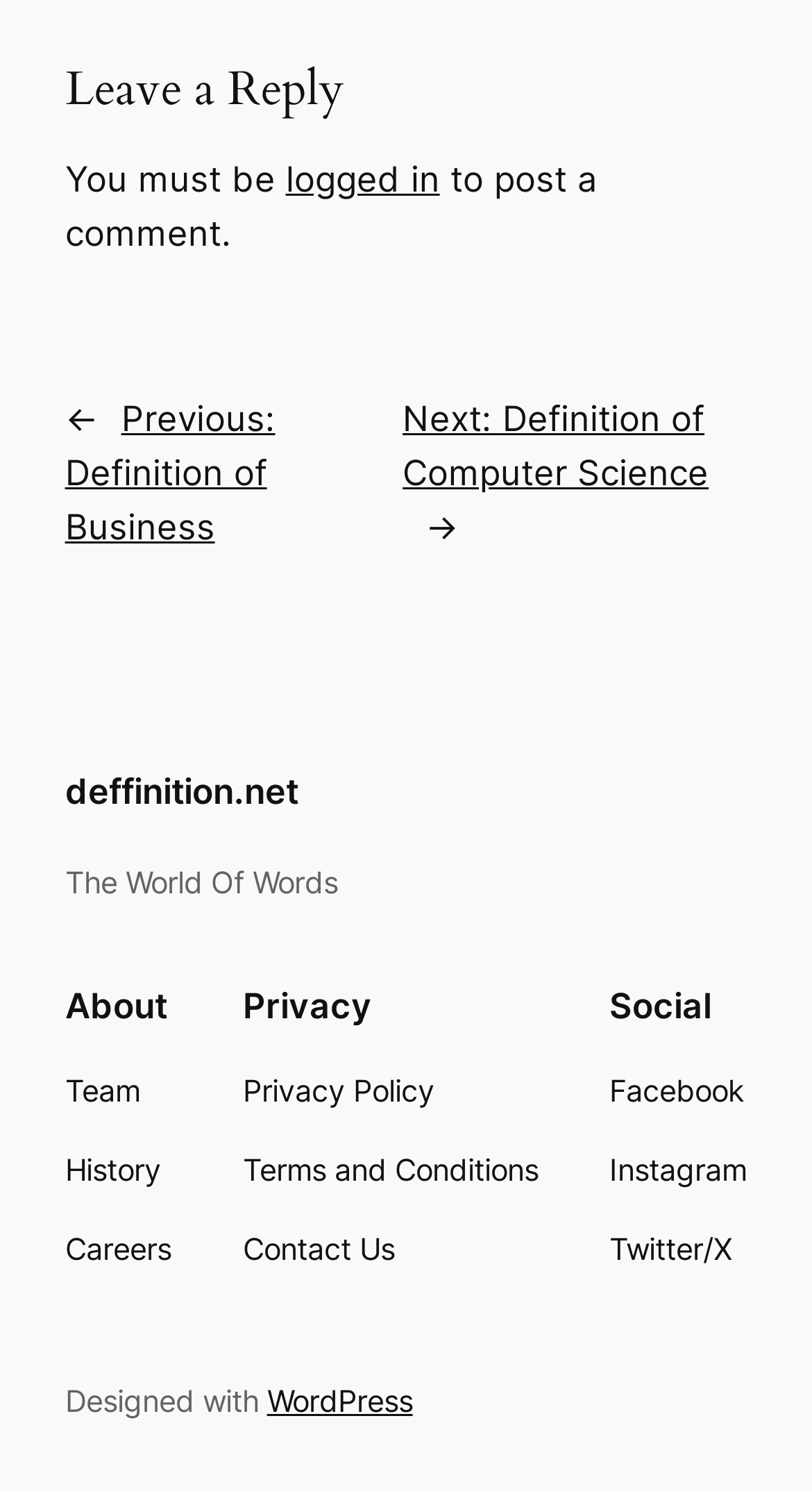Please identify the bounding box coordinates of the element I should click to complete this instruction: 'Visit the 'About' page'. The coordinates should be given as four float numbers between 0 and 1, like this: [left, top, right, bottom].

[0.08, 0.661, 0.211, 0.689]